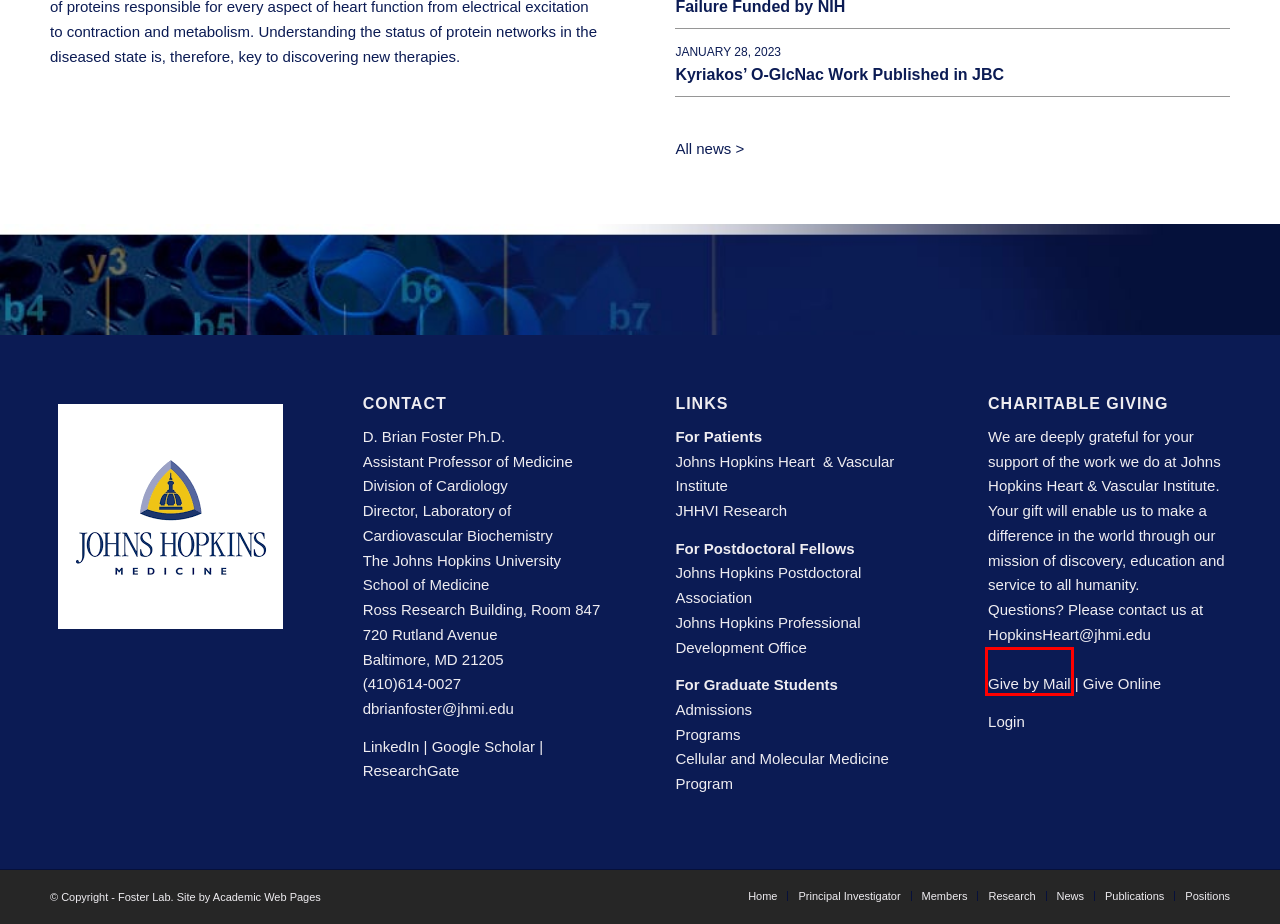Given a webpage screenshot with a UI element marked by a red bounding box, choose the description that best corresponds to the new webpage that will appear after clicking the element. The candidates are:
A. Academic Web Pages - Academic Web Pages - %
B. Kyriakos’ O-GlcNac Work Published in JBC – Foster Lab
C. Give Now | Johns Hopkins Secure eCommerce
D. The Johns Hopkins Postdoctoral Association, JHPDA, Baltimore
E. JHM Professional Development and Career Office (PDCO)
F. The Heart and Vascular Institute
G. Principal Investigator – Foster Lab
H. Research – Foster Lab

F